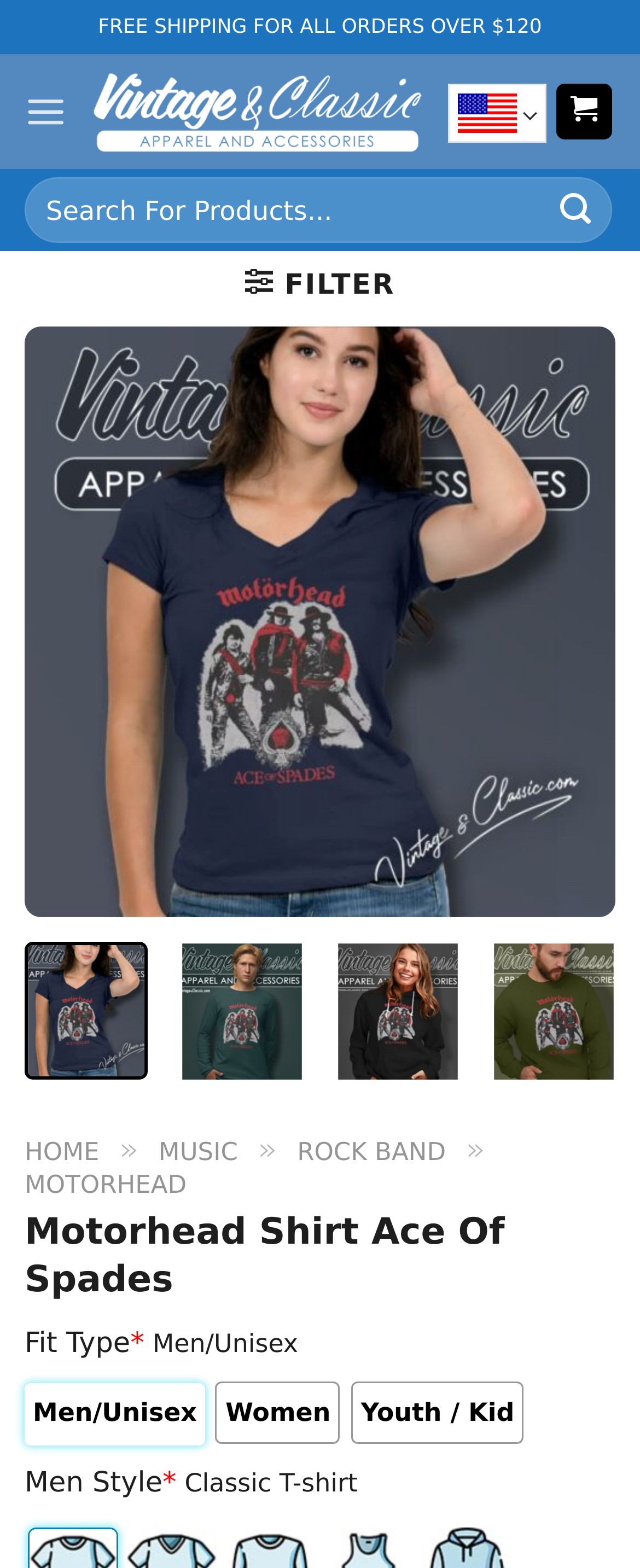Find the bounding box coordinates of the clickable area that will achieve the following instruction: "Search for a product".

[0.038, 0.113, 0.962, 0.155]